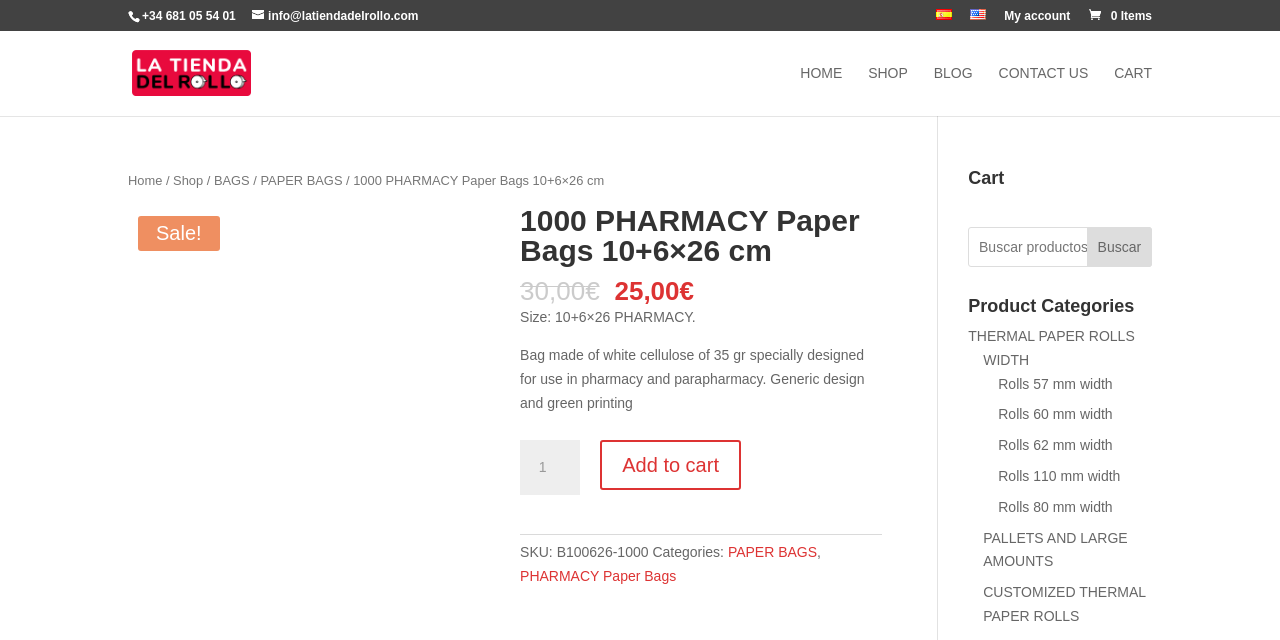Please find and report the bounding box coordinates of the element to click in order to perform the following action: "Go to Blog". The coordinates should be expressed as four float numbers between 0 and 1, in the format [left, top, right, bottom].

None